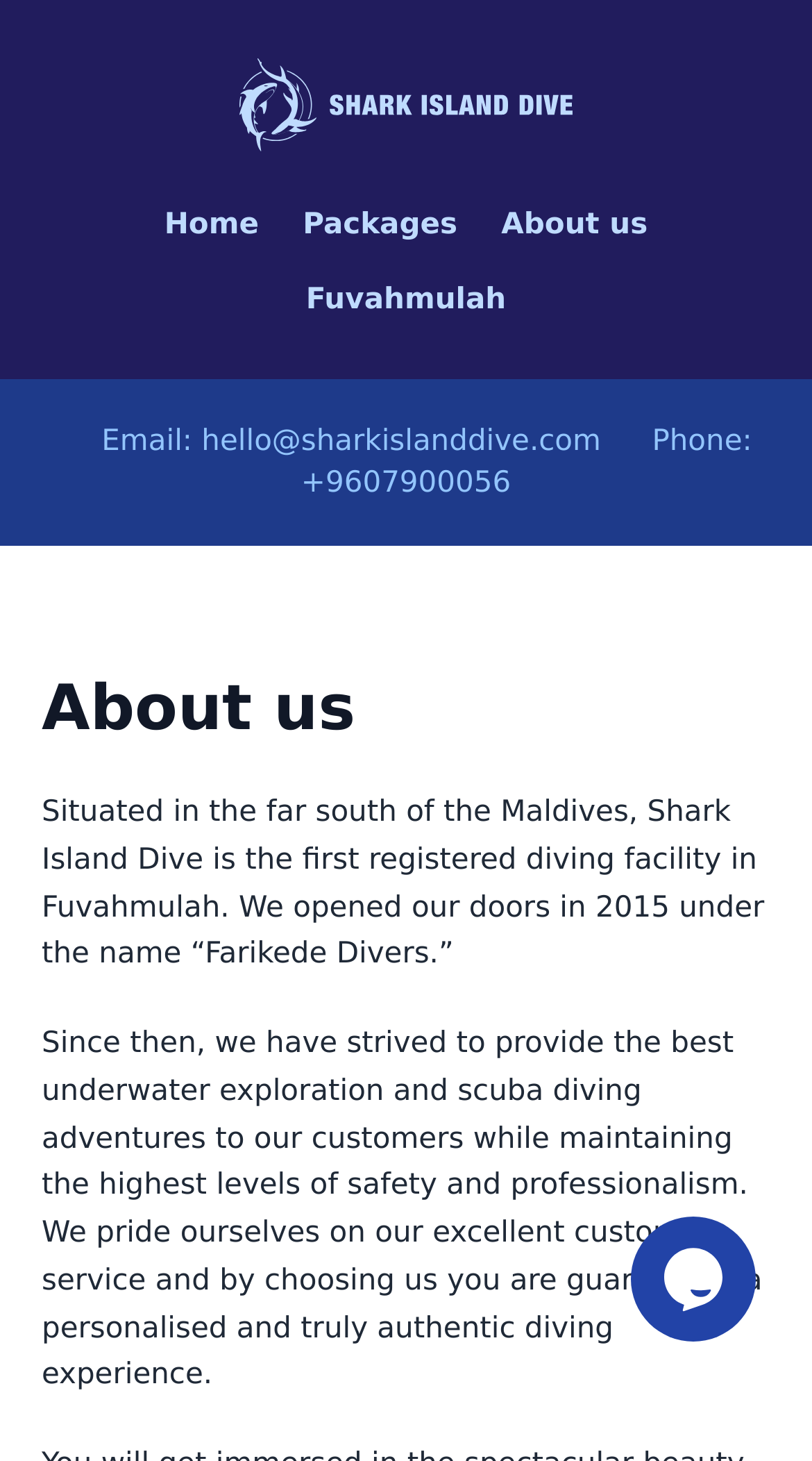Please provide a comprehensive response to the question below by analyzing the image: 
What year did the diving facility open?

The year the diving facility opened can be found in the static text element that describes the facility, which states 'We opened our doors in 2015 under the name “Farikede Divers.”'